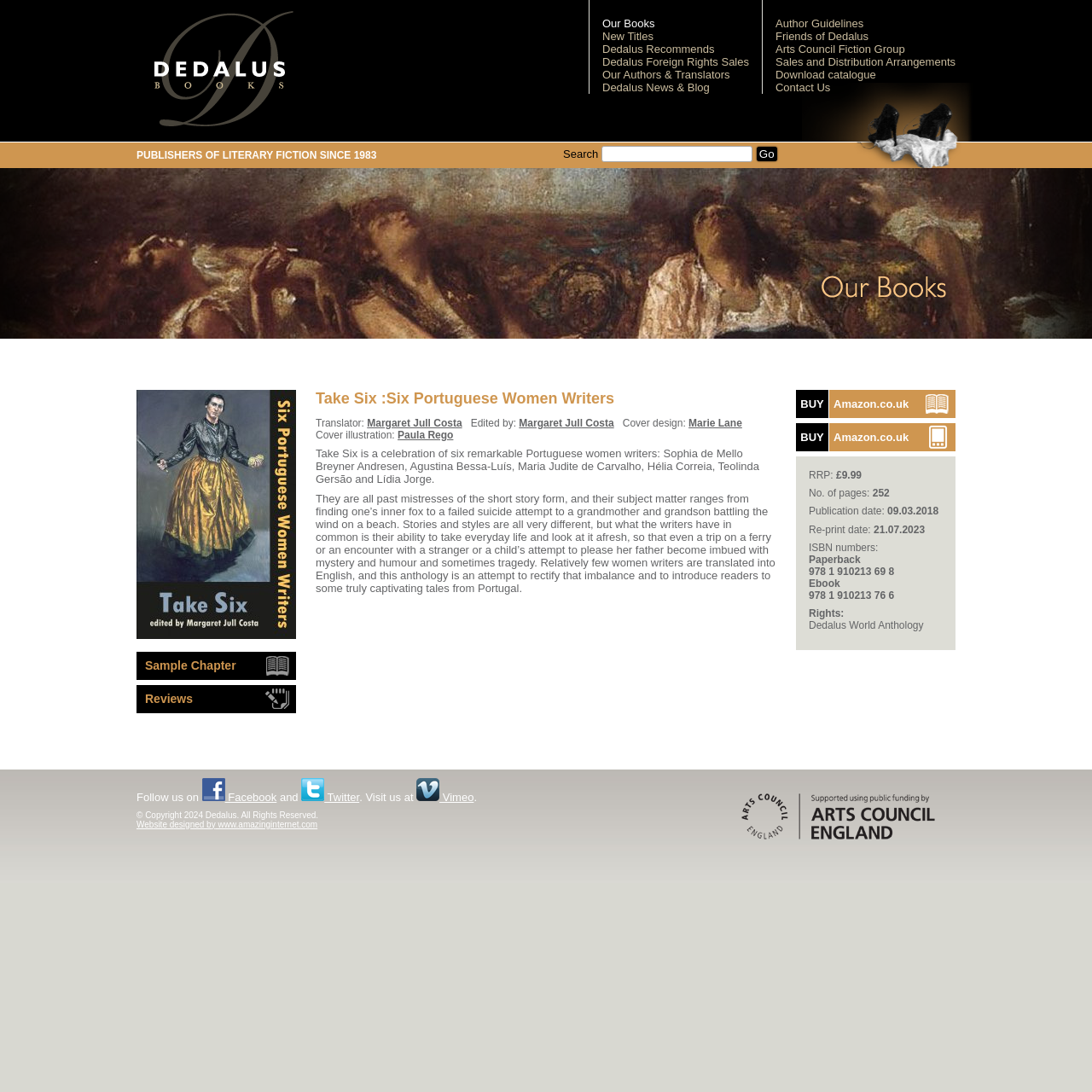Give the bounding box coordinates for this UI element: "Margaret Jull Costa". The coordinates should be four float numbers between 0 and 1, arranged as [left, top, right, bottom].

[0.475, 0.382, 0.562, 0.393]